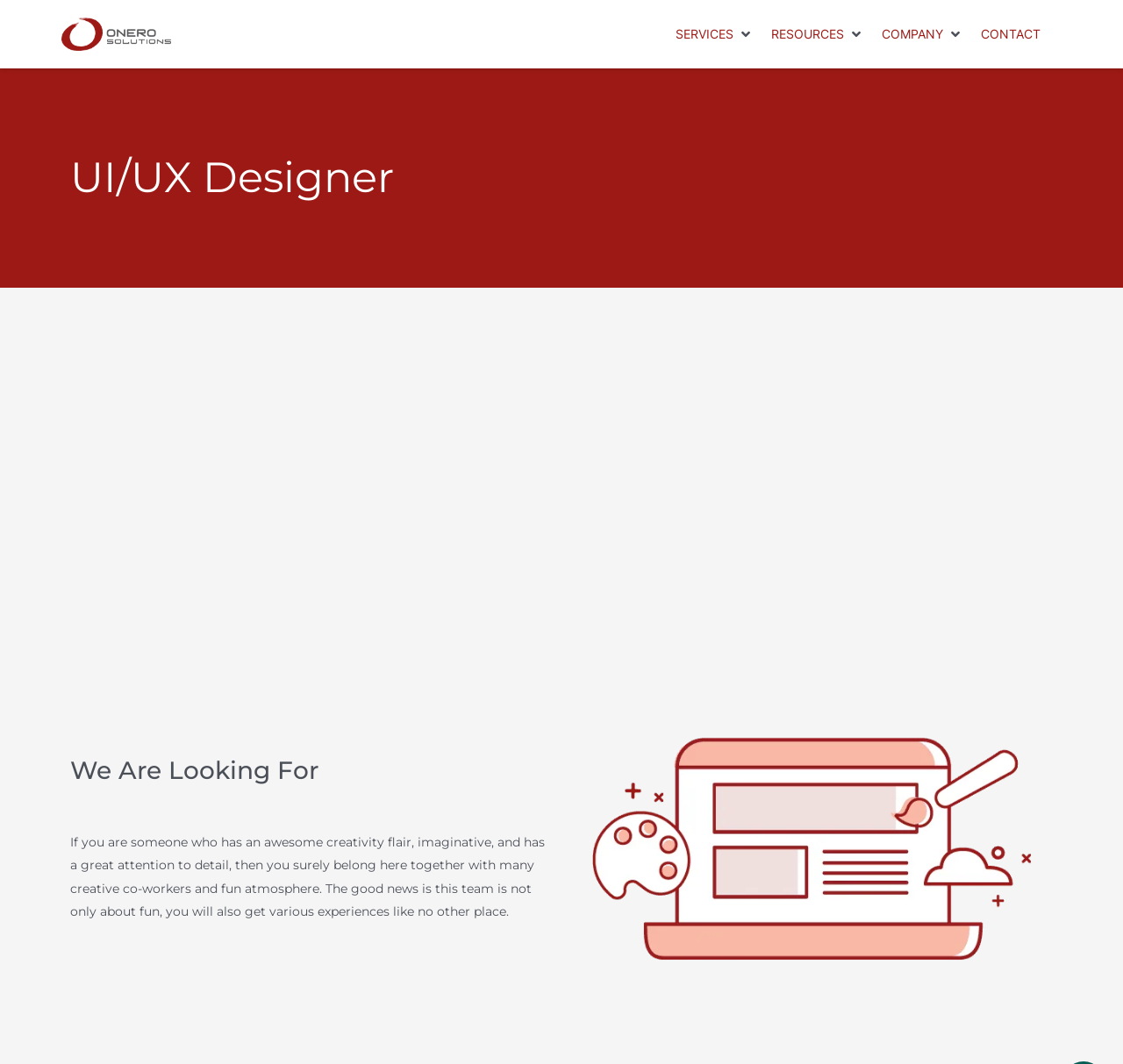Produce an extensive caption that describes everything on the webpage.

The webpage is about a job opportunity for a UI/UX Designer at Onero Solutions, an IT solutions and digital marketing company based in Jakarta. At the top left corner, there is a link to the company's homepage, accompanied by an image of the company's logo. 

Below the logo, there is a navigation menu with four main categories: SERVICES, RESOURCES, COMPANY, and CONTACT. Each category is represented by a link, and they are aligned horizontally across the top of the page.

The main content of the page is divided into two sections. The first section has a heading that reads "UI/UX Designer" and is located at the top center of the page. The second section has a heading that reads "We Are Looking For" and is located below the first section. 

Under the "We Are Looking For" heading, there is a paragraph of text that describes the ideal candidate for the job. The text explains that the company is looking for someone with creativity, imagination, and attention to detail, and that the job offers a fun atmosphere and various experiences.

To the right of the text, there is an image that appears to be a screenshot of a web design, possibly related to the company's services. The image takes up a significant portion of the right side of the page.